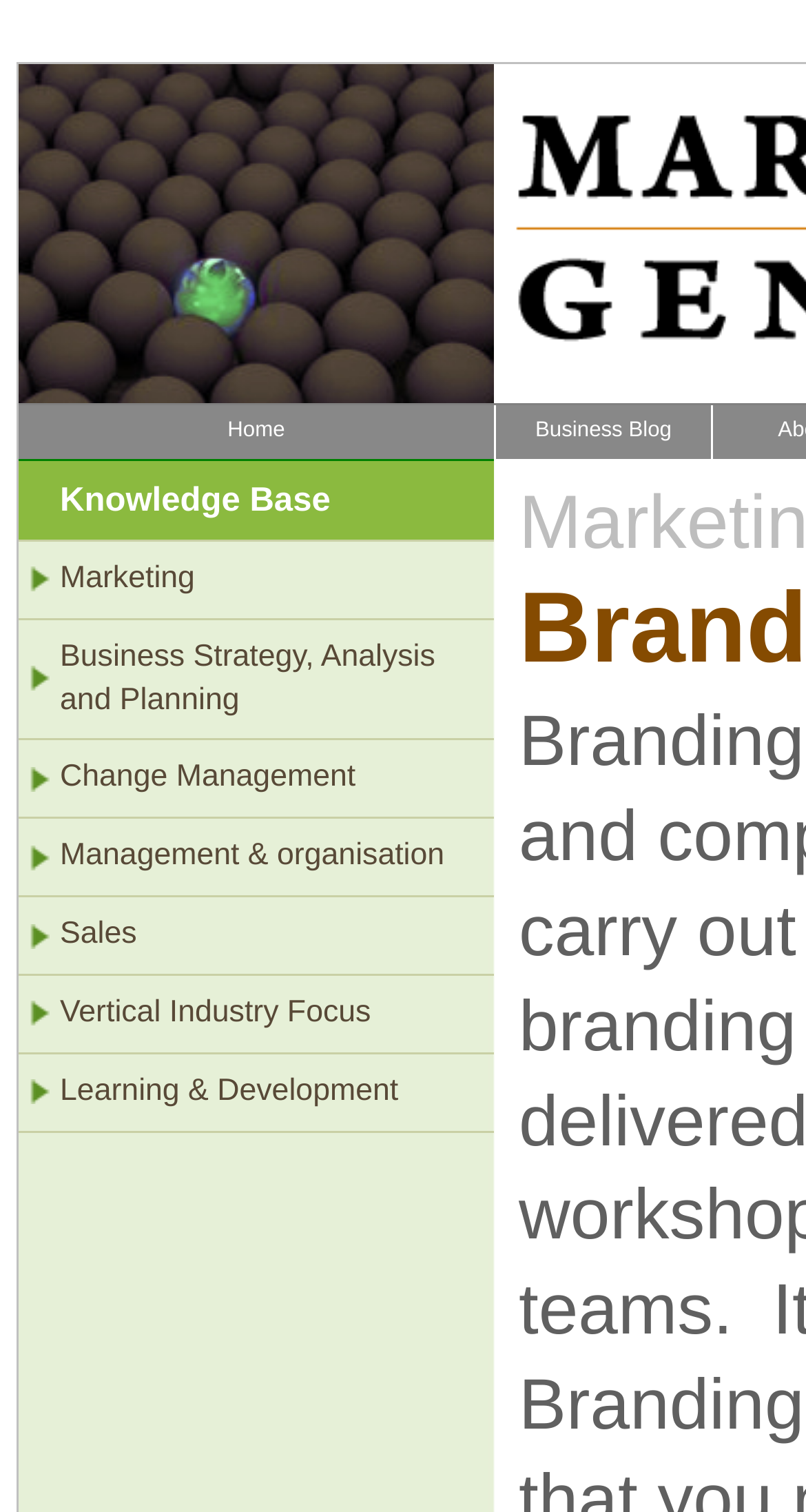Can you find the bounding box coordinates for the element that needs to be clicked to execute this instruction: "go to home page"? The coordinates should be given as four float numbers between 0 and 1, i.e., [left, top, right, bottom].

[0.023, 0.268, 0.613, 0.304]